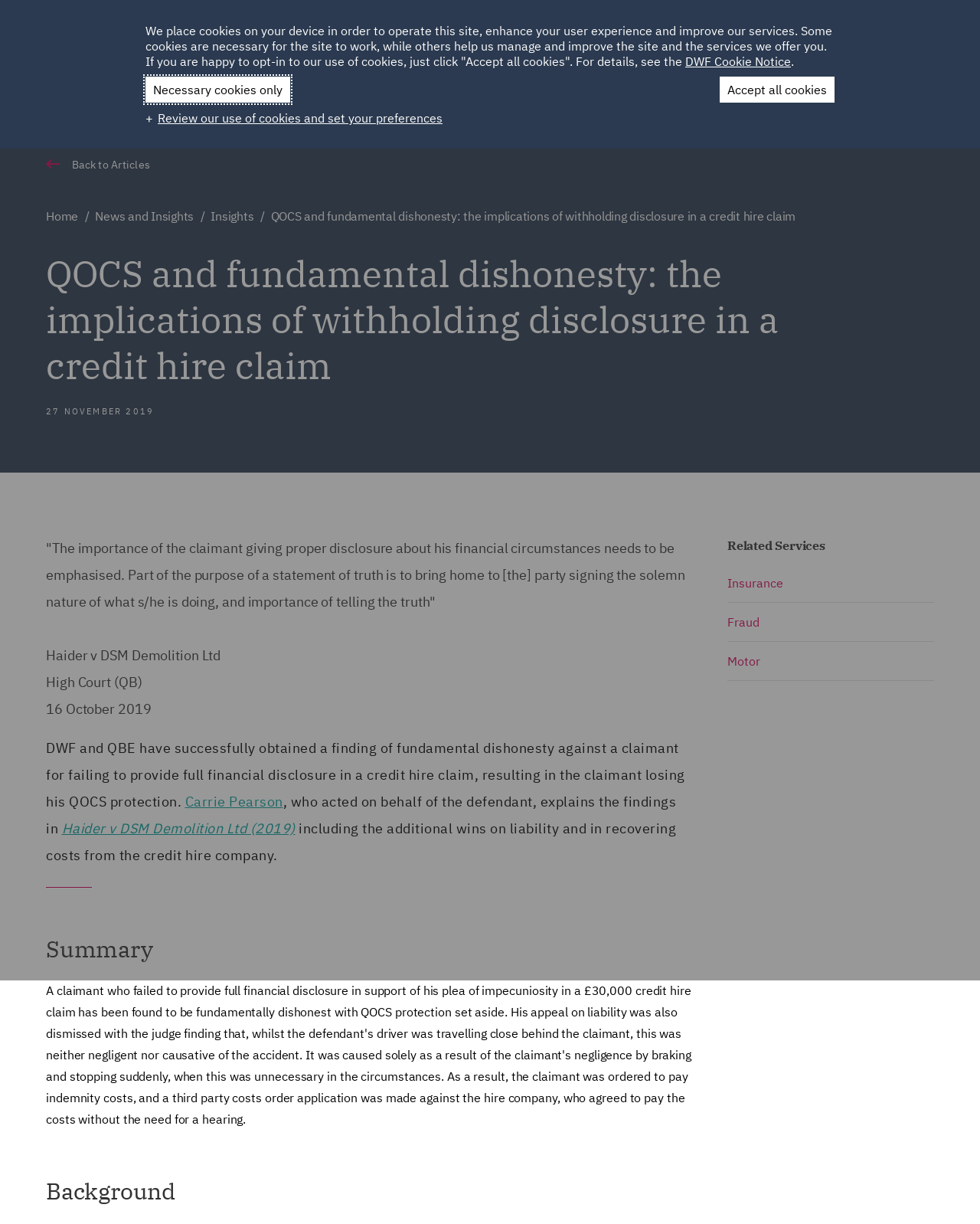Please identify the coordinates of the bounding box that should be clicked to fulfill this instruction: "Contact Us".

[0.716, 0.075, 0.779, 0.116]